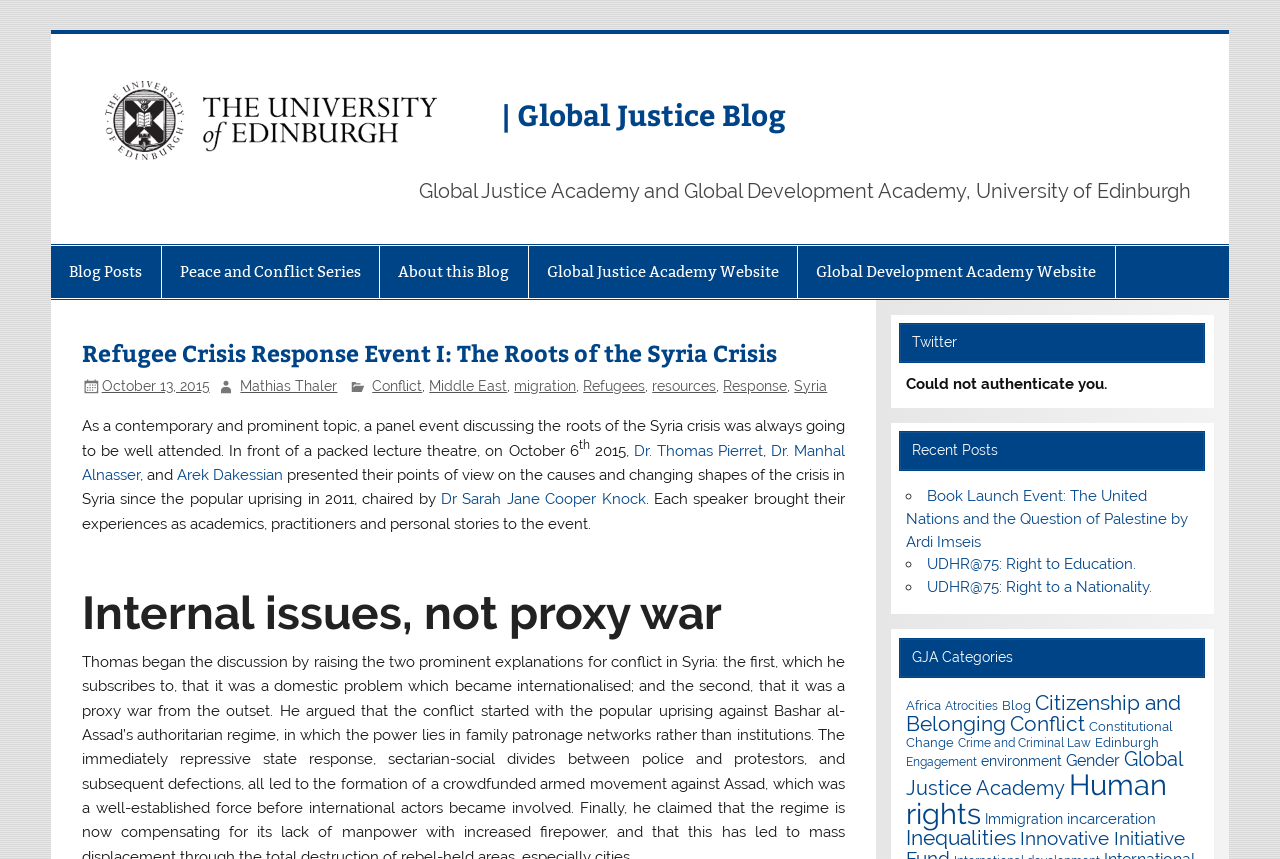Can you pinpoint the bounding box coordinates for the clickable element required for this instruction: "Check the 'Recent Posts' section"? The coordinates should be four float numbers between 0 and 1, i.e., [left, top, right, bottom].

[0.702, 0.502, 0.942, 0.549]